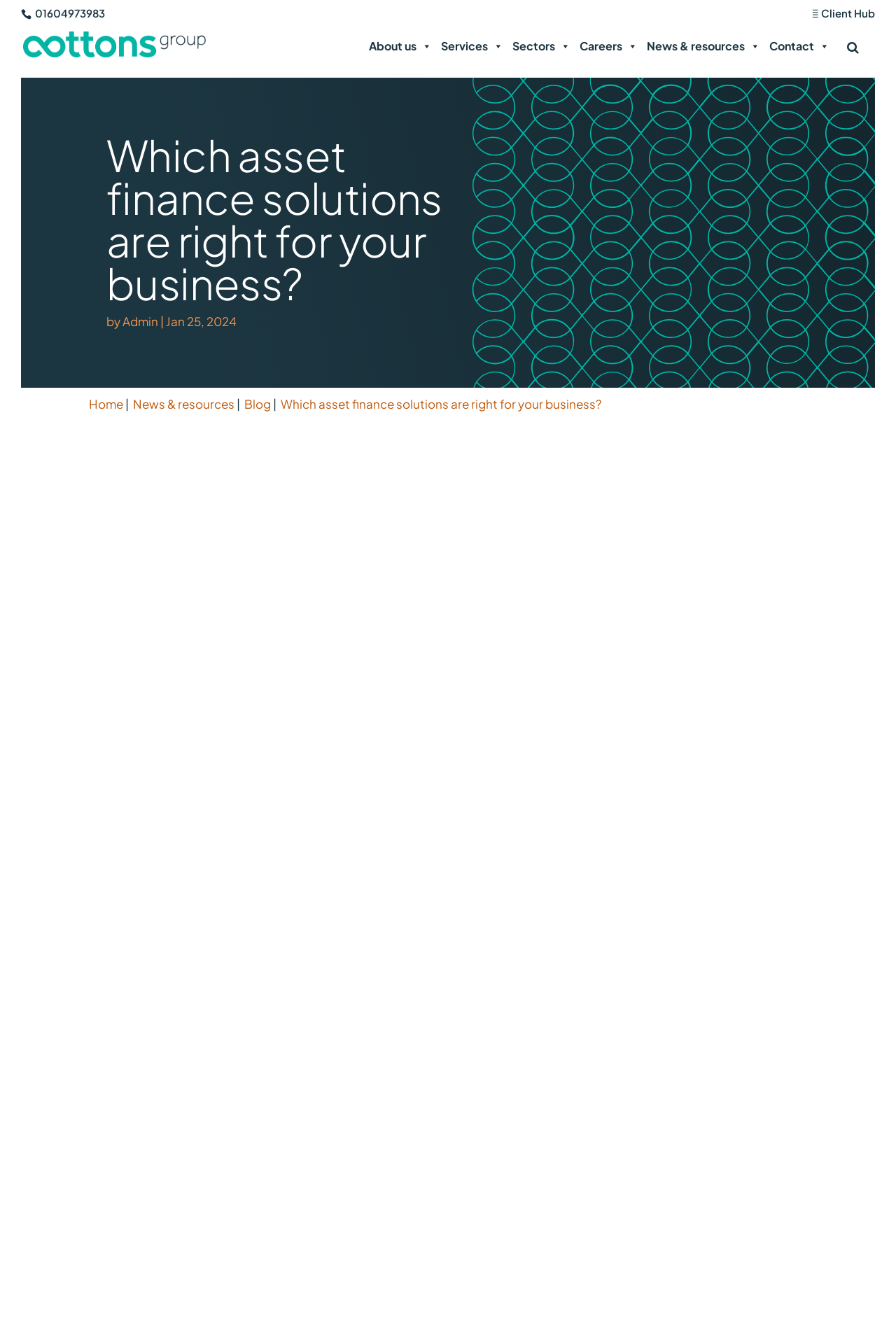Provide the bounding box coordinates for the UI element that is described as: "Pinterest".

None